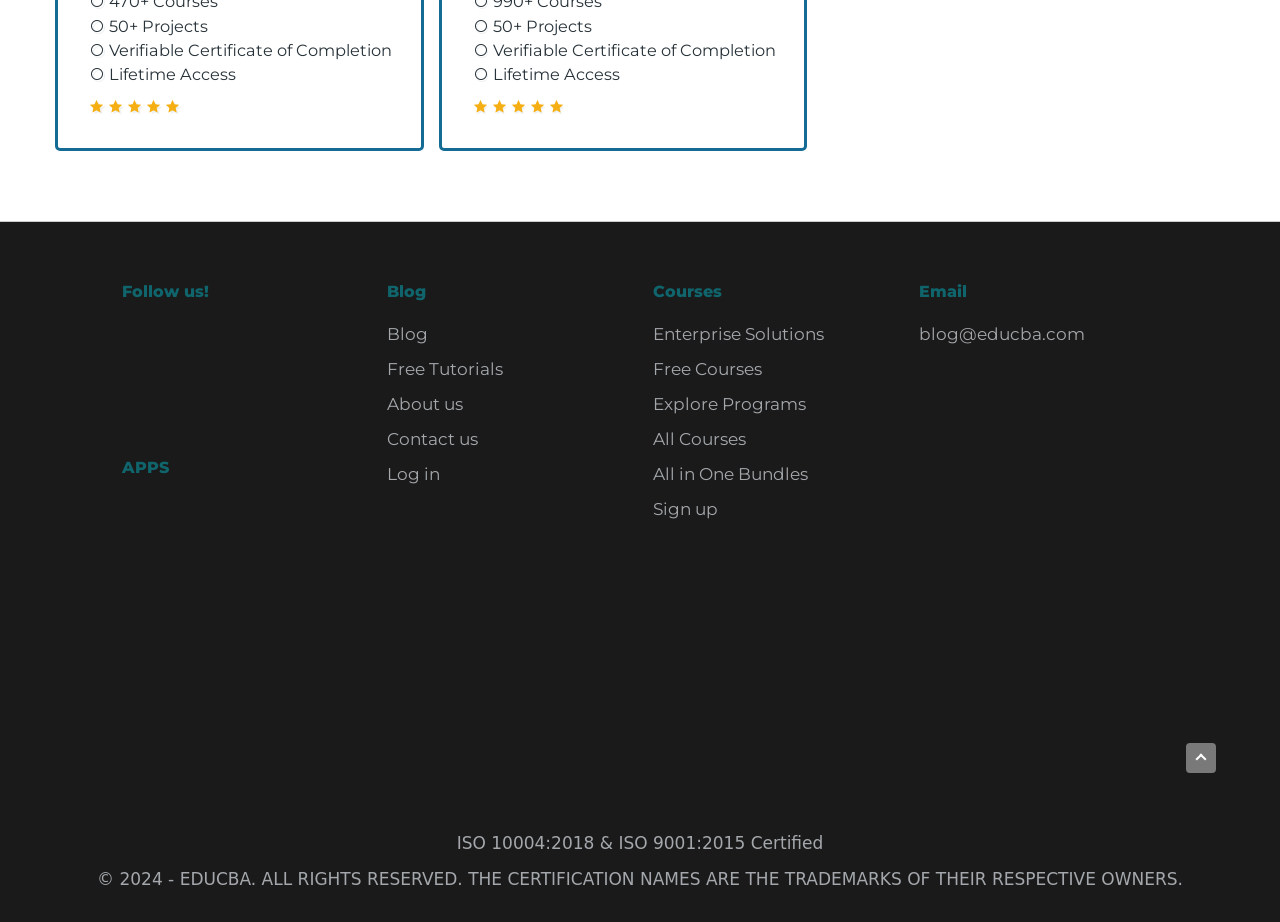Find the bounding box coordinates of the element you need to click on to perform this action: 'Contact us'. The coordinates should be represented by four float values between 0 and 1, in the format [left, top, right, bottom].

[0.303, 0.465, 0.374, 0.487]